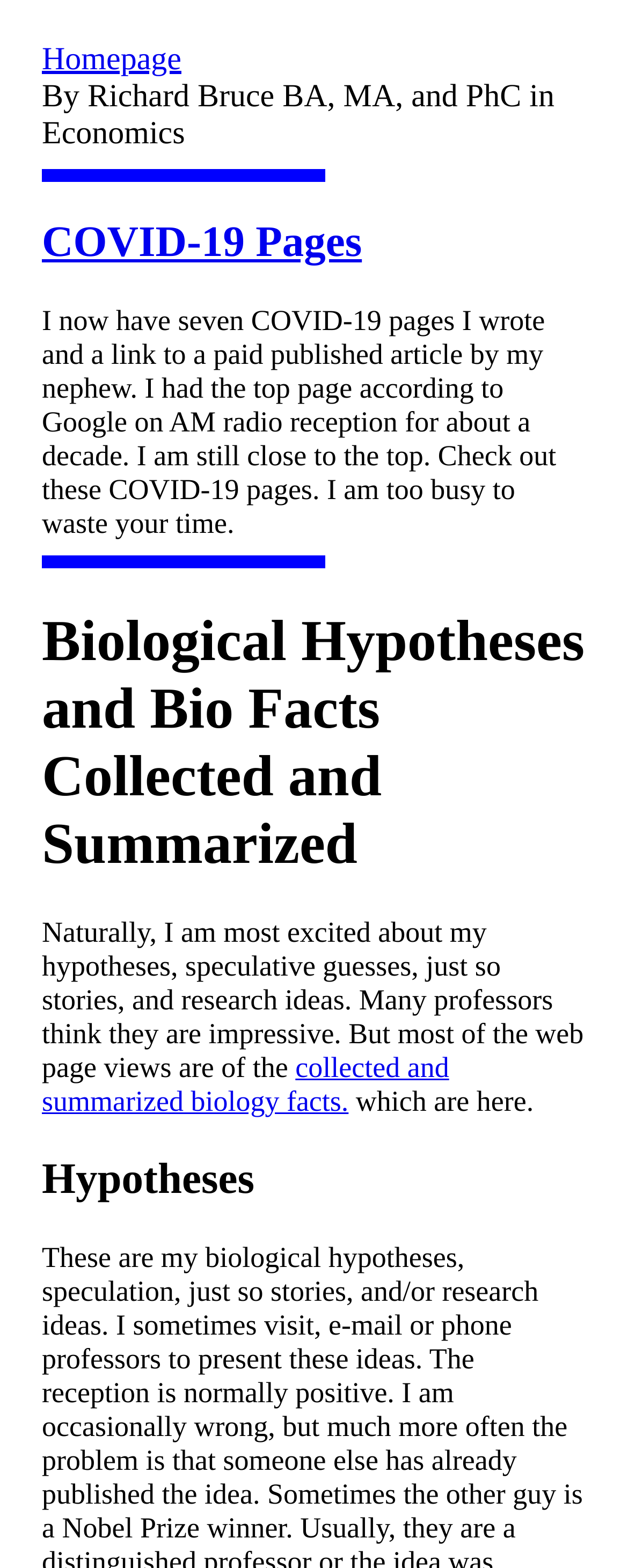Using the details from the image, please elaborate on the following question: How many COVID-19 pages does the author have?

The number of COVID-19 pages can be found in the StaticText element 'I now have seven COVID-19 pages I wrote and a link to a paid published article by my nephew.' which is located under the 'COVID-19 Pages' heading, indicating that the author has seven COVID-19 pages.